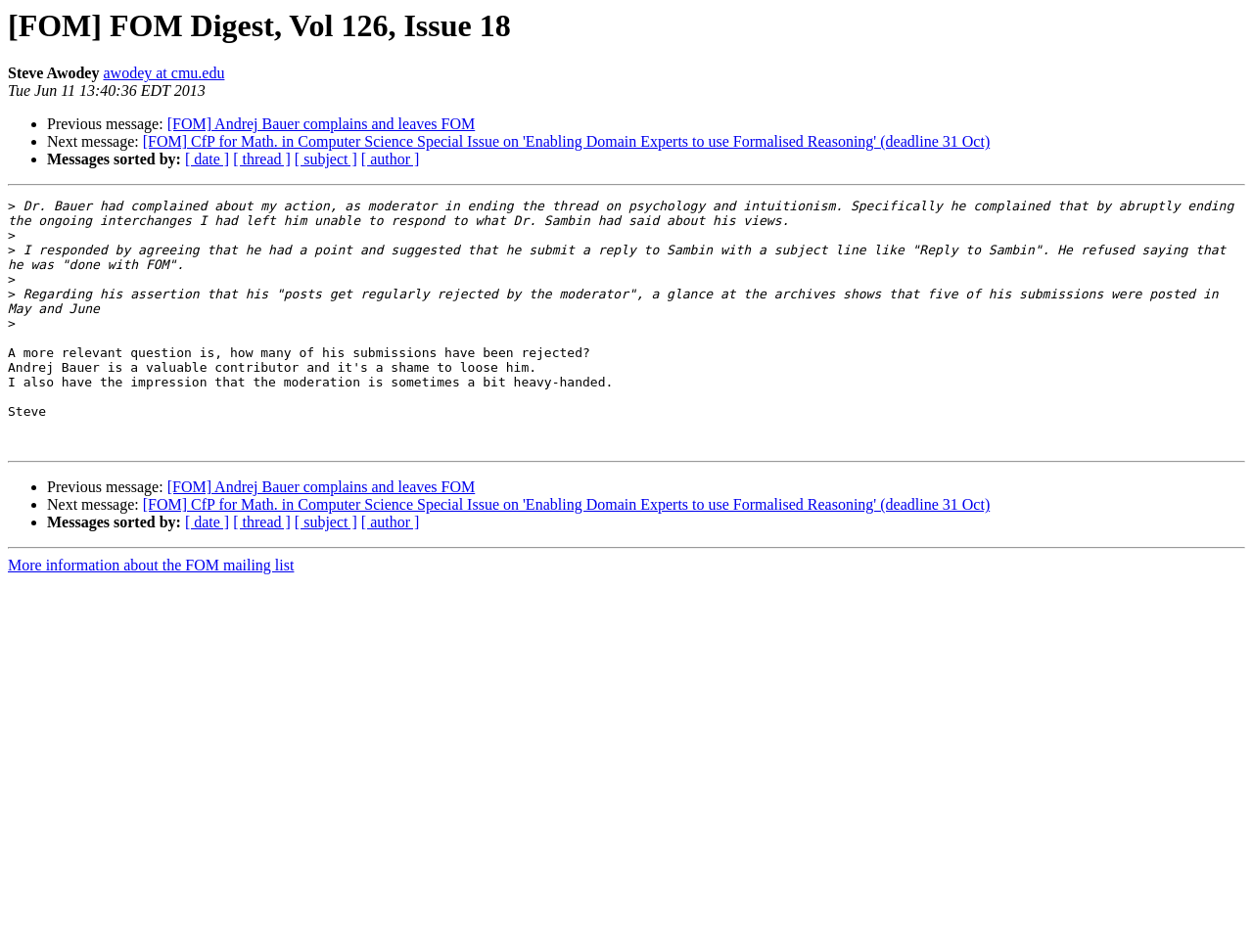What is the purpose of the separator elements on this webpage?
Based on the screenshot, answer the question with a single word or phrase.

To separate different sections